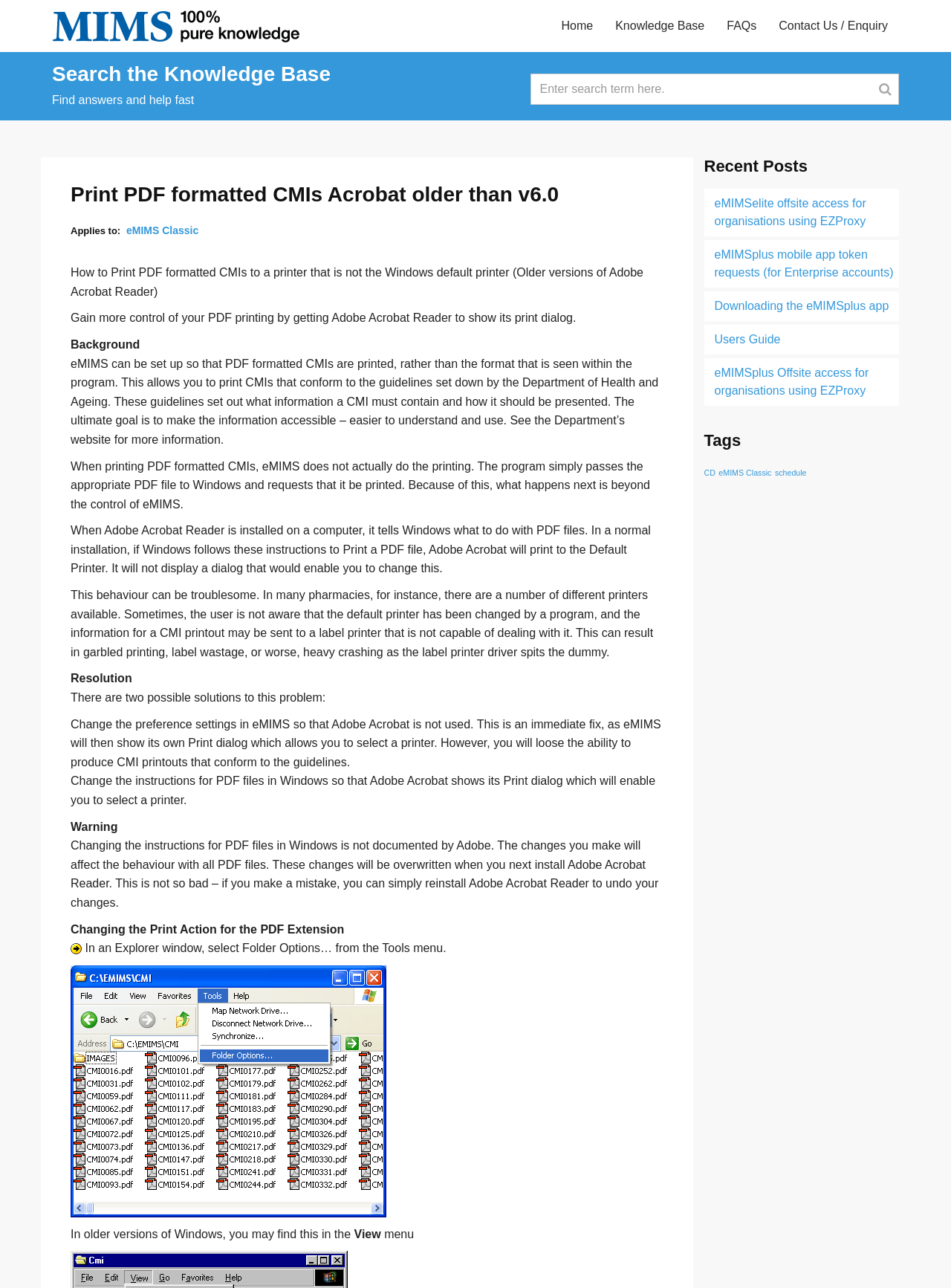Provide the bounding box coordinates of the section that needs to be clicked to accomplish the following instruction: "Check Tags."

[0.74, 0.335, 0.945, 0.349]